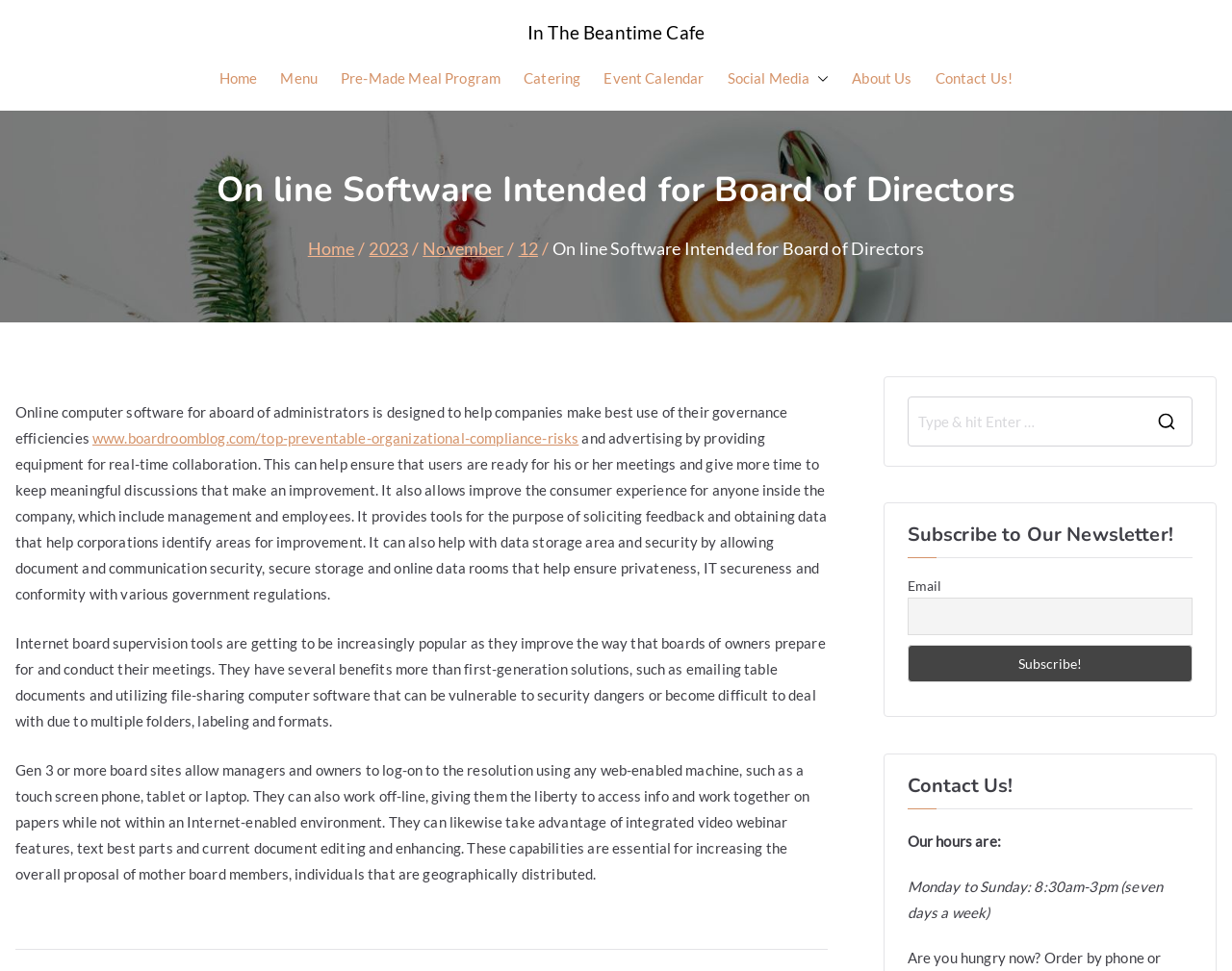Deliver a detailed narrative of the webpage's visual and textual elements.

The webpage appears to be a cafe's website, with a prominent header section featuring a logo and a navigation menu with links to various pages, including "Home", "Menu", "Pre-Made Meal Program", "Catering", "Event Calendar", "Social Media", "About Us", and "Contact Us!". 

Below the header, there is a large heading that reads "On line Software Intended for Board of Directors", which seems out of place on a cafe's website. 

The main content area of the webpage is divided into two sections. The left section contains a long article discussing the benefits of online software for board of directors, including real-time collaboration, improved governance efficiencies, and enhanced consumer experience. The article also mentions the advantages of third-generation board portals, such as integrated video conferencing and offline access.

On the right side of the main content area, there is a search bar with a magnifying glass icon, followed by a section to subscribe to a newsletter, where users can enter their email address and click a "Subscribe!" button. Below this, there is a "Contact Us!" section with the cafe's hours of operation listed.

At the very bottom of the webpage, there is a "Post navigation" heading, but it does not appear to have any associated content.